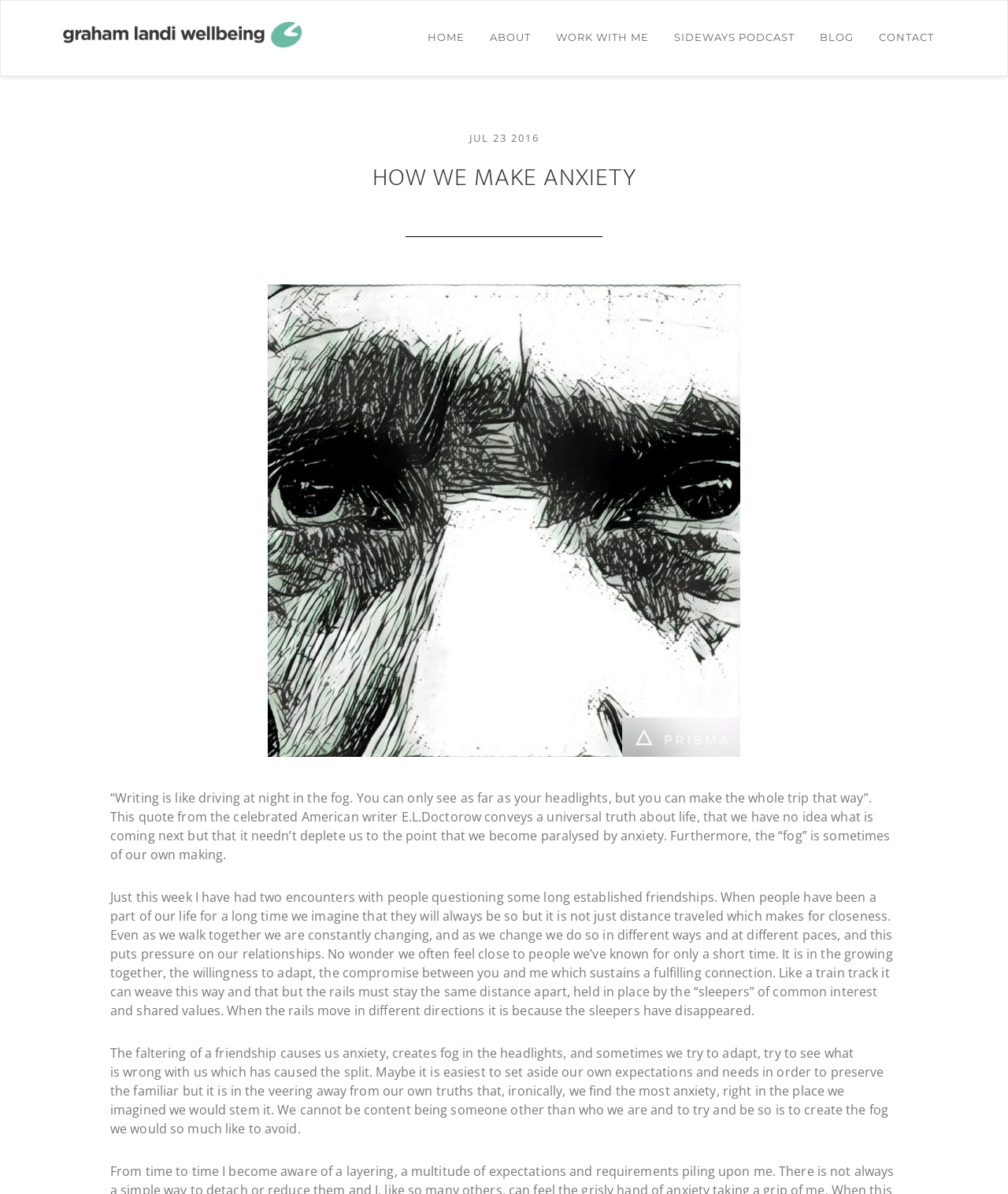Generate the main heading text from the webpage.

HOW WE MAKE ANXIETY